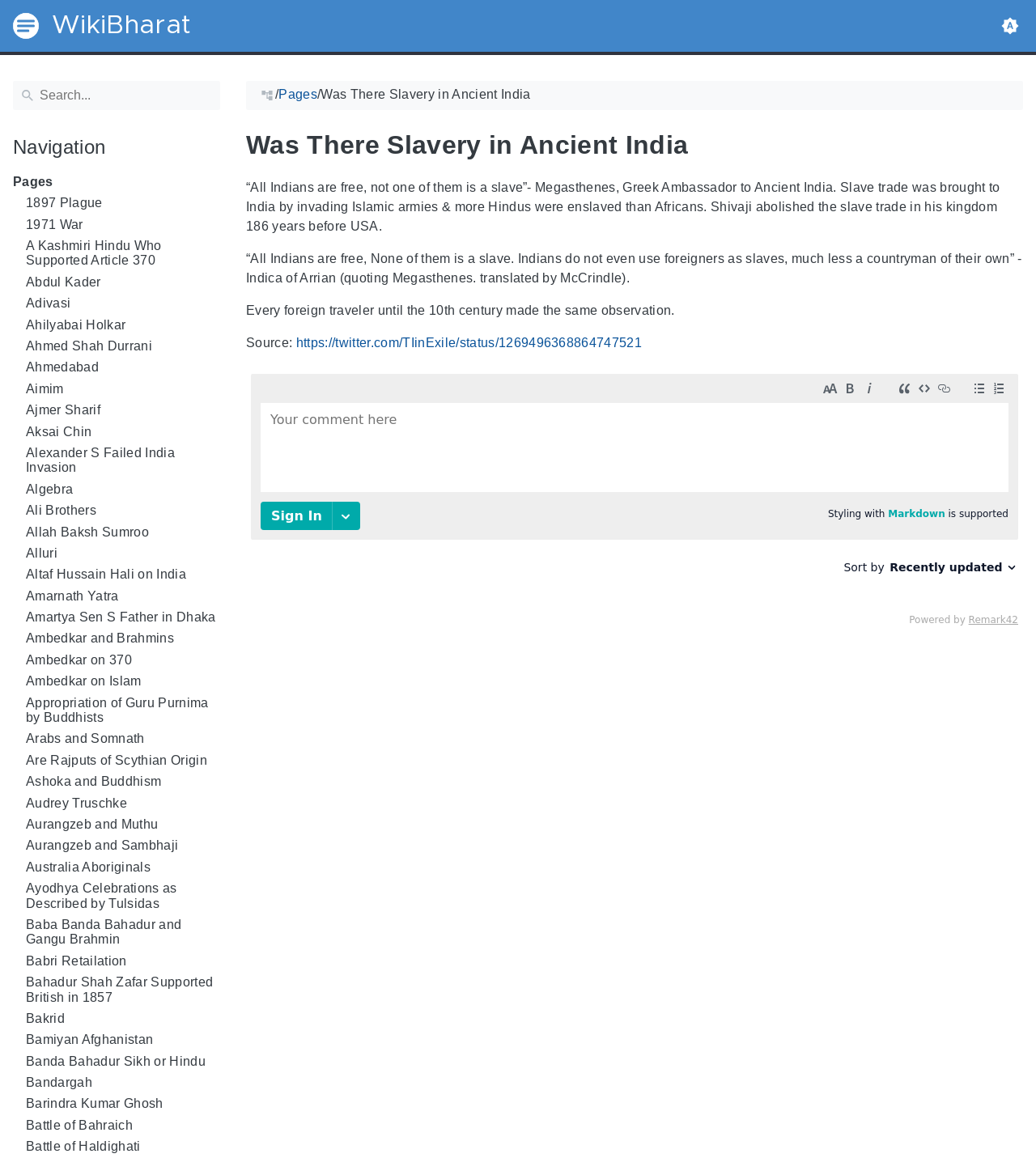How many links are there in the navigation section?
Using the information from the image, provide a comprehensive answer to the question.

I counted the number of links in the navigation section, starting from '1897 Plague' to 'Battle of Haldighati', and found 30 links.